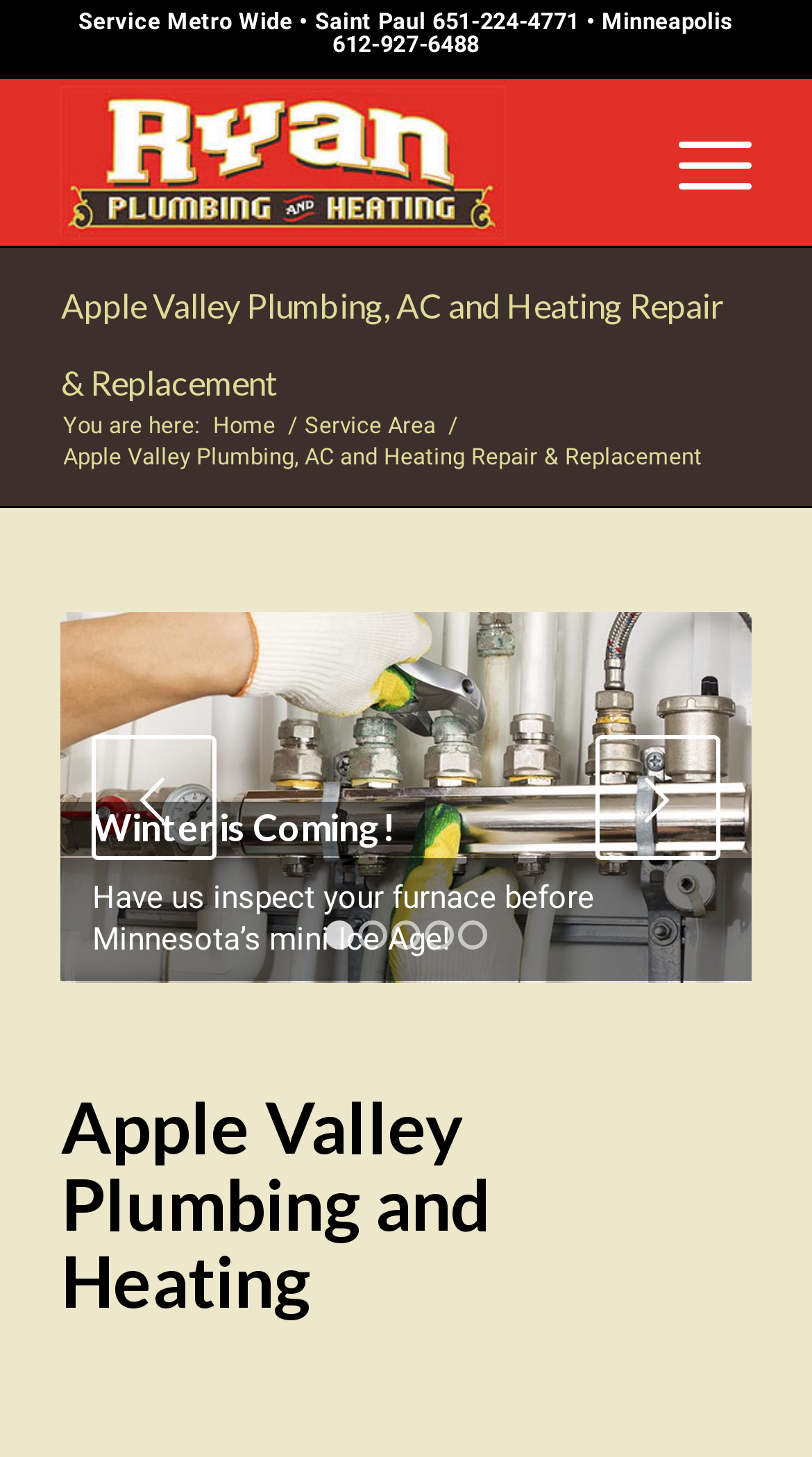What is the topic of the first link on the webpage?
Please look at the screenshot and answer using one word or phrase.

Winter is Coming!